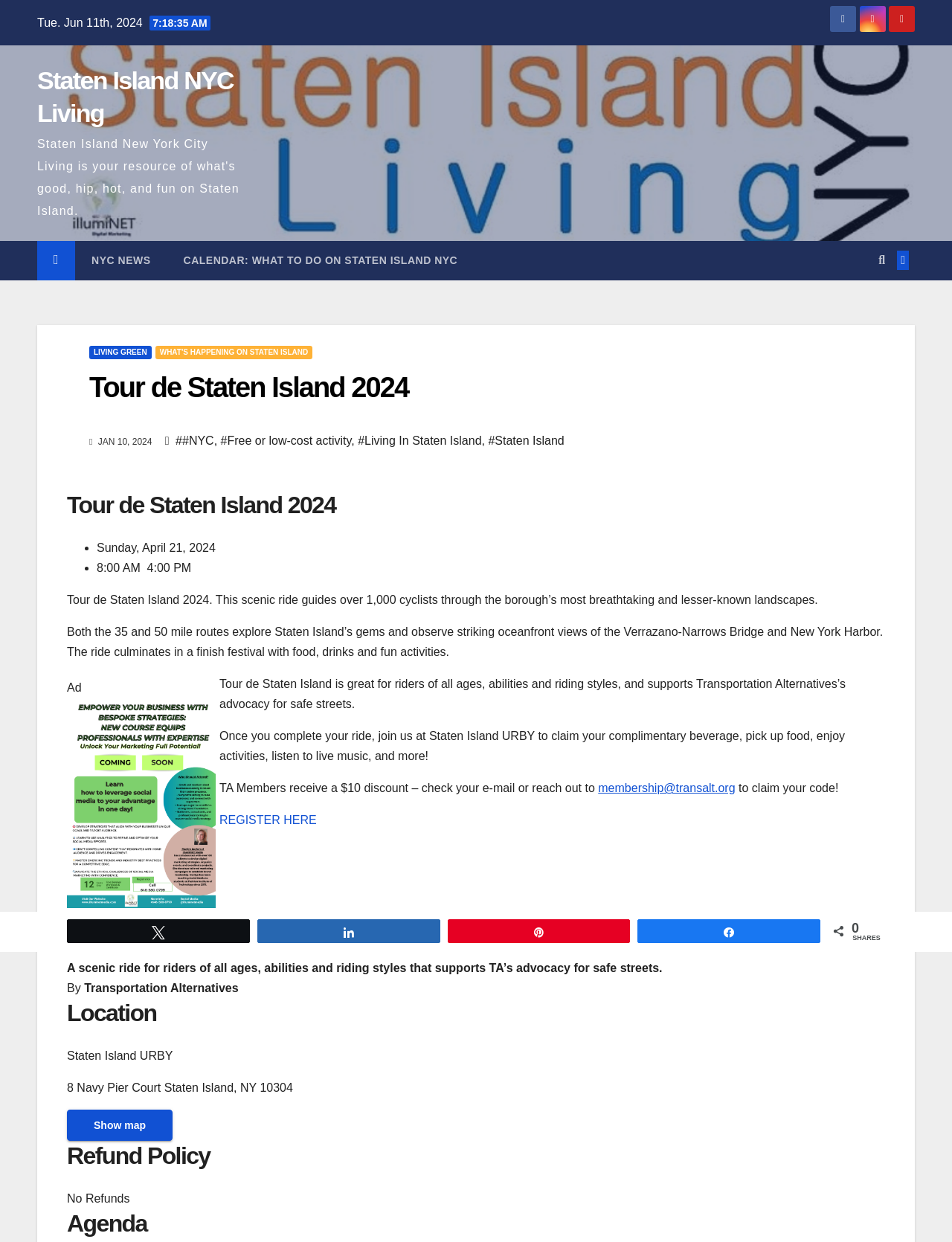What is the date of the event?
Can you provide an in-depth and detailed response to the question?

The date of the event is mentioned in the static text 'Sunday, April 21, 2024' which is part of the time element.